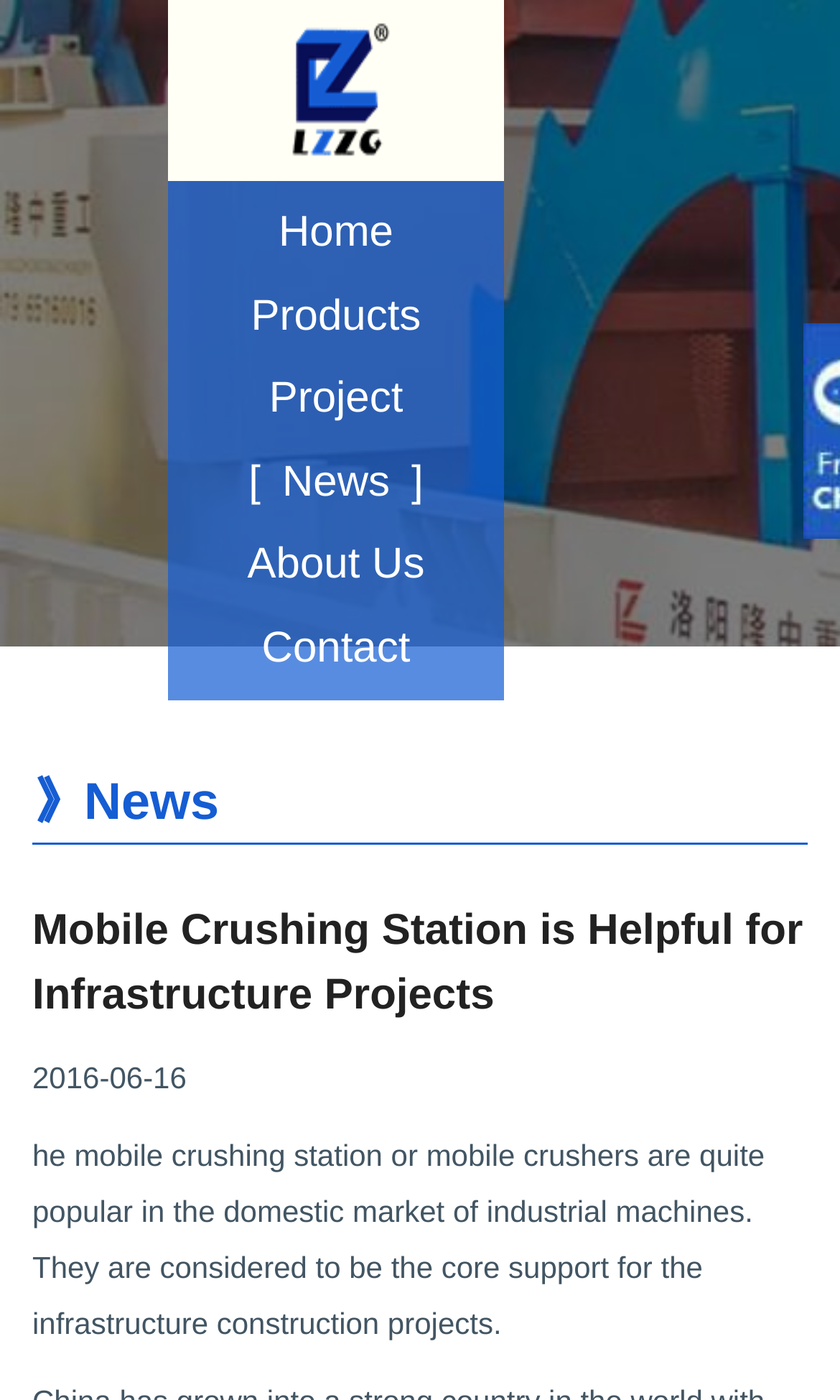Detail the various sections and features present on the webpage.

The webpage is about mobile crushing stations and their importance in infrastructure projects. At the top left, there is a logo "LZZG" with a corresponding image. Below the logo, there is a navigation menu with six links: "Home", "Products", "Project", "News", "About Us", and "Contact", arranged horizontally from left to right.

On the left side of the page, there is a heading "News" followed by a subheading "Mobile Crushing Station is Helpful for Infrastructure Projects". Below the subheading, there is a date "2016-06-16" and a paragraph of text that summarizes the importance of mobile crushing stations in the domestic market of industrial machines, highlighting their role as core support for infrastructure construction projects.